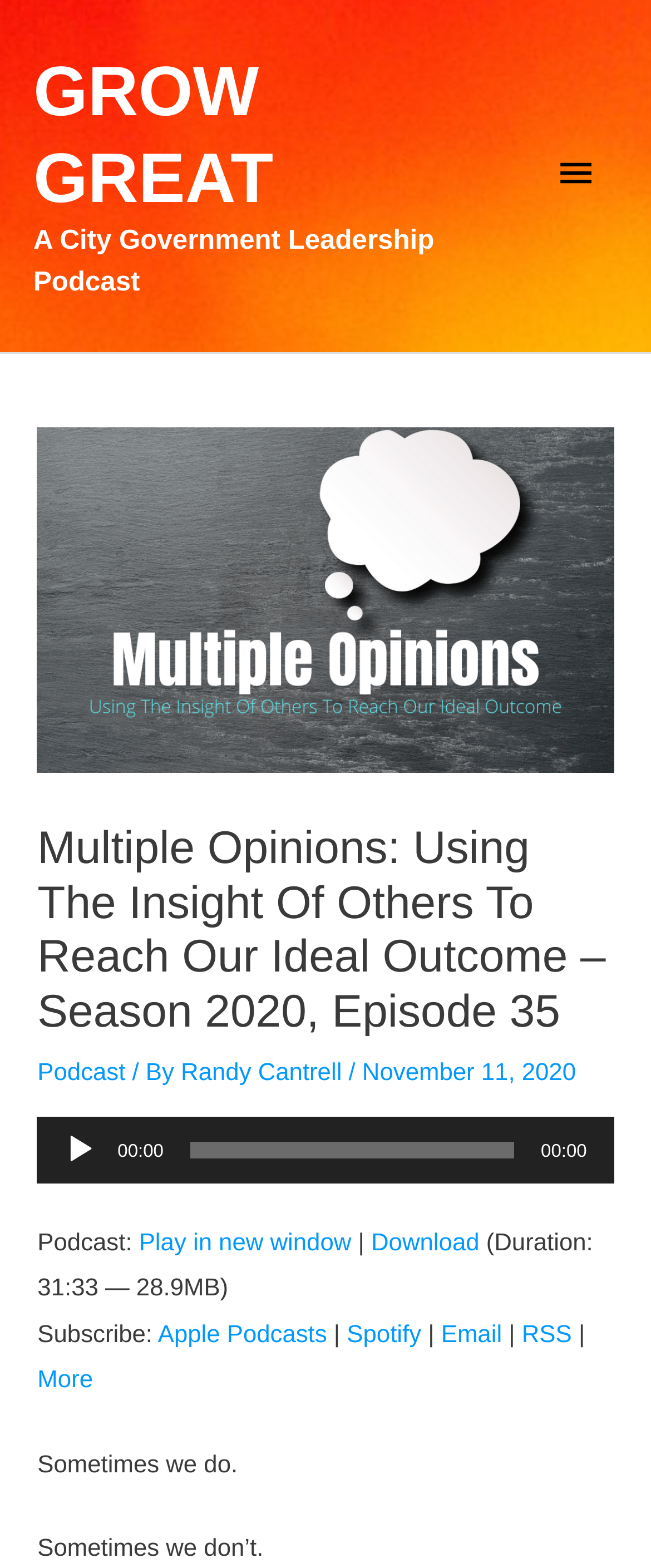Please find the bounding box coordinates of the element that you should click to achieve the following instruction: "Click the 'Download' link". The coordinates should be presented as four float numbers between 0 and 1: [left, top, right, bottom].

[0.57, 0.785, 0.736, 0.802]